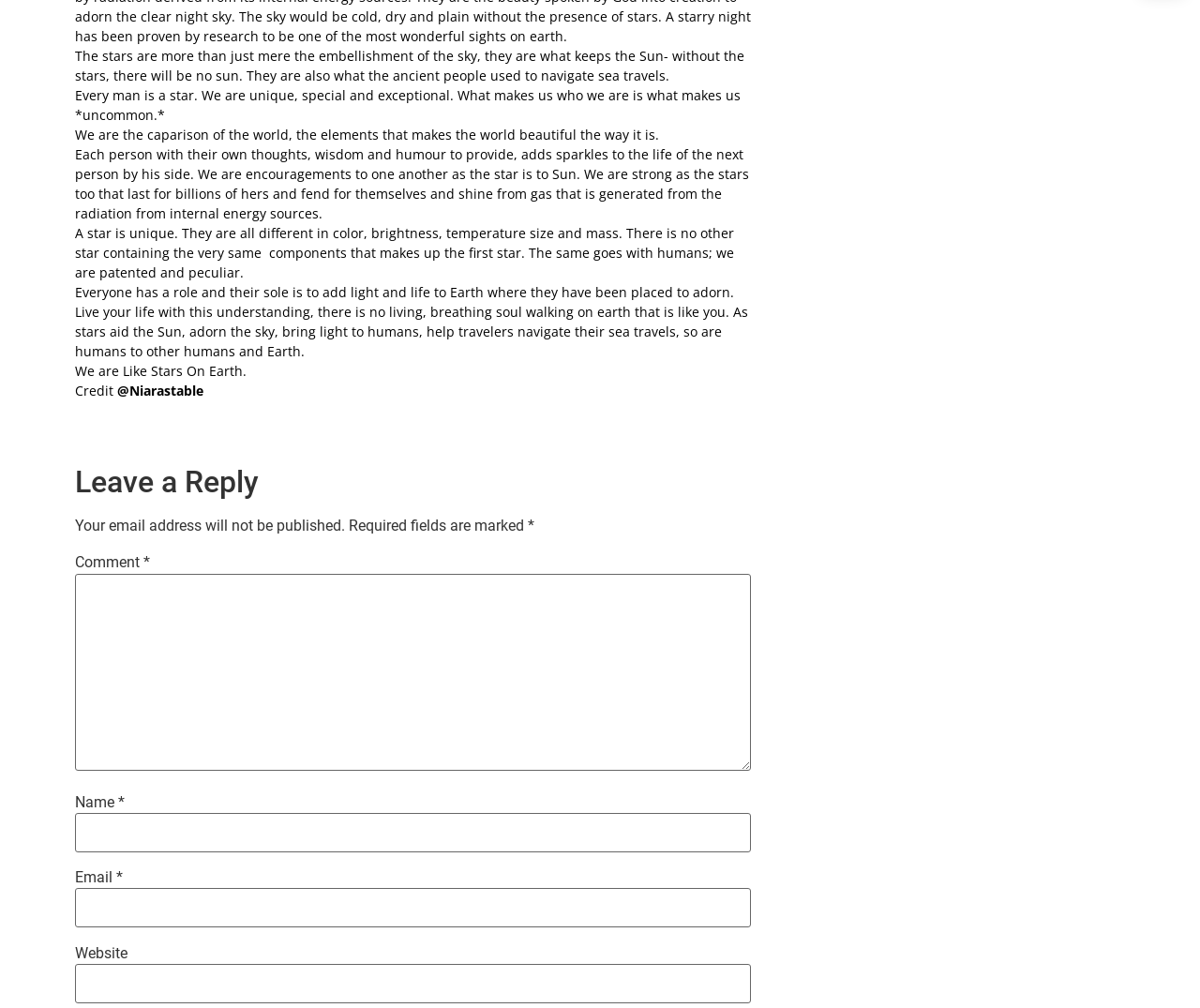Extract the bounding box coordinates for the UI element described as: "vuelta al cole huawei".

None